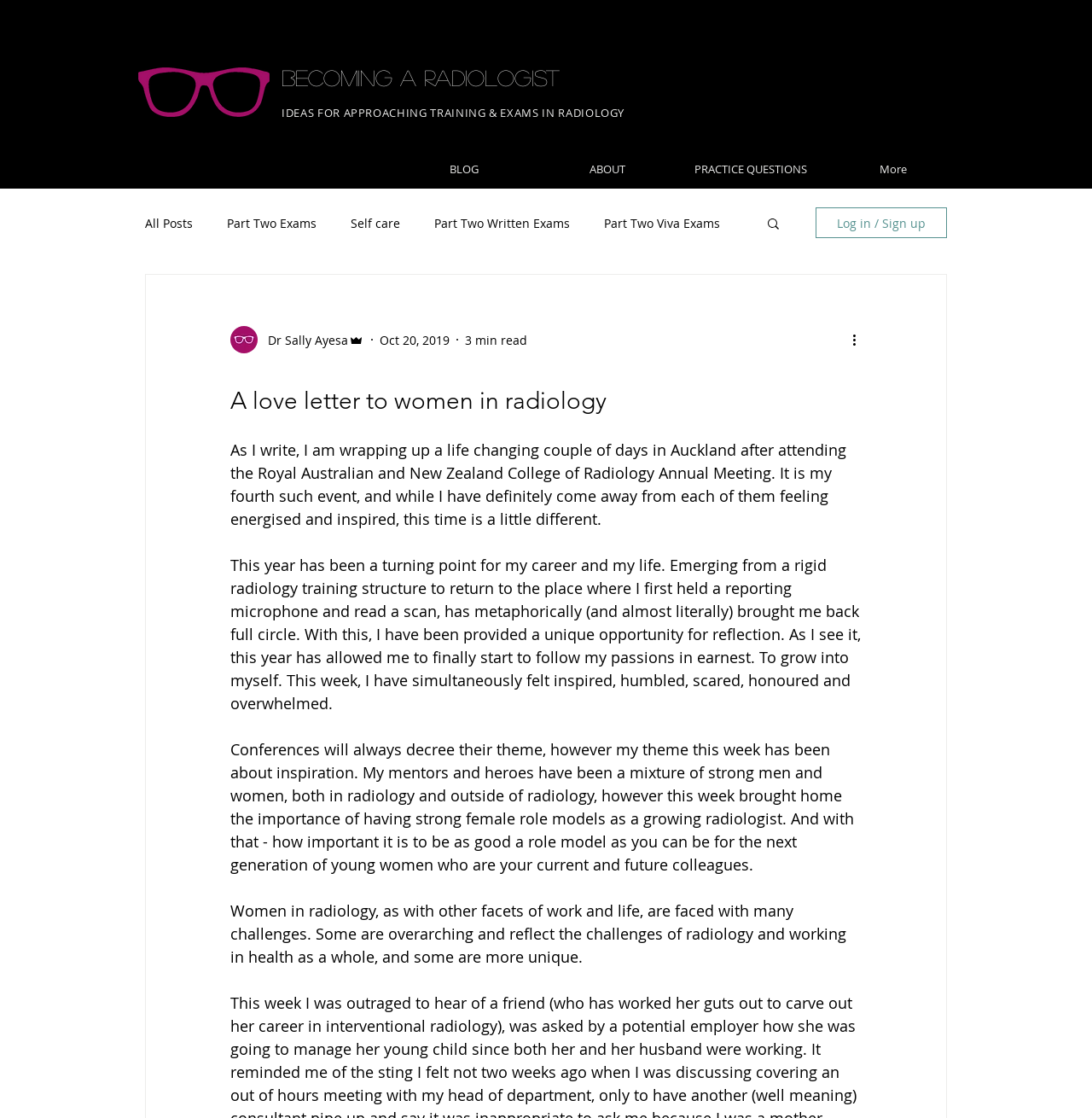What is the author's current location?
Please provide a detailed and thorough answer to the question.

The author mentions that they are wrapping up a life-changing couple of days in Auckland, suggesting that they are currently located in Auckland, New Zealand.